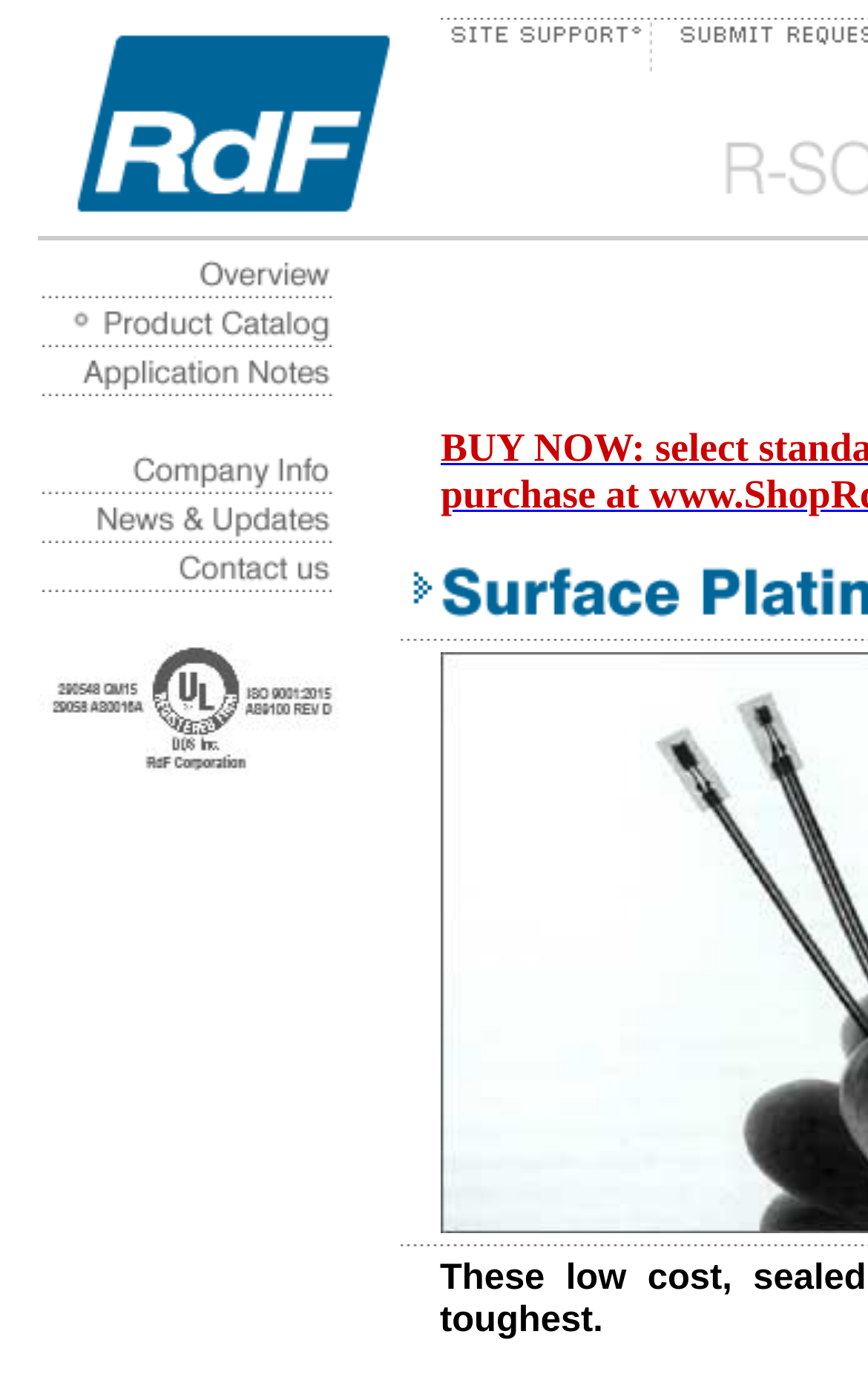Determine the bounding box coordinates of the clickable area required to perform the following instruction: "View Overview of RdF Temperature Sensor Applications". The coordinates should be represented as four float numbers between 0 and 1: [left, top, right, bottom].

[0.044, 0.195, 0.4, 0.222]